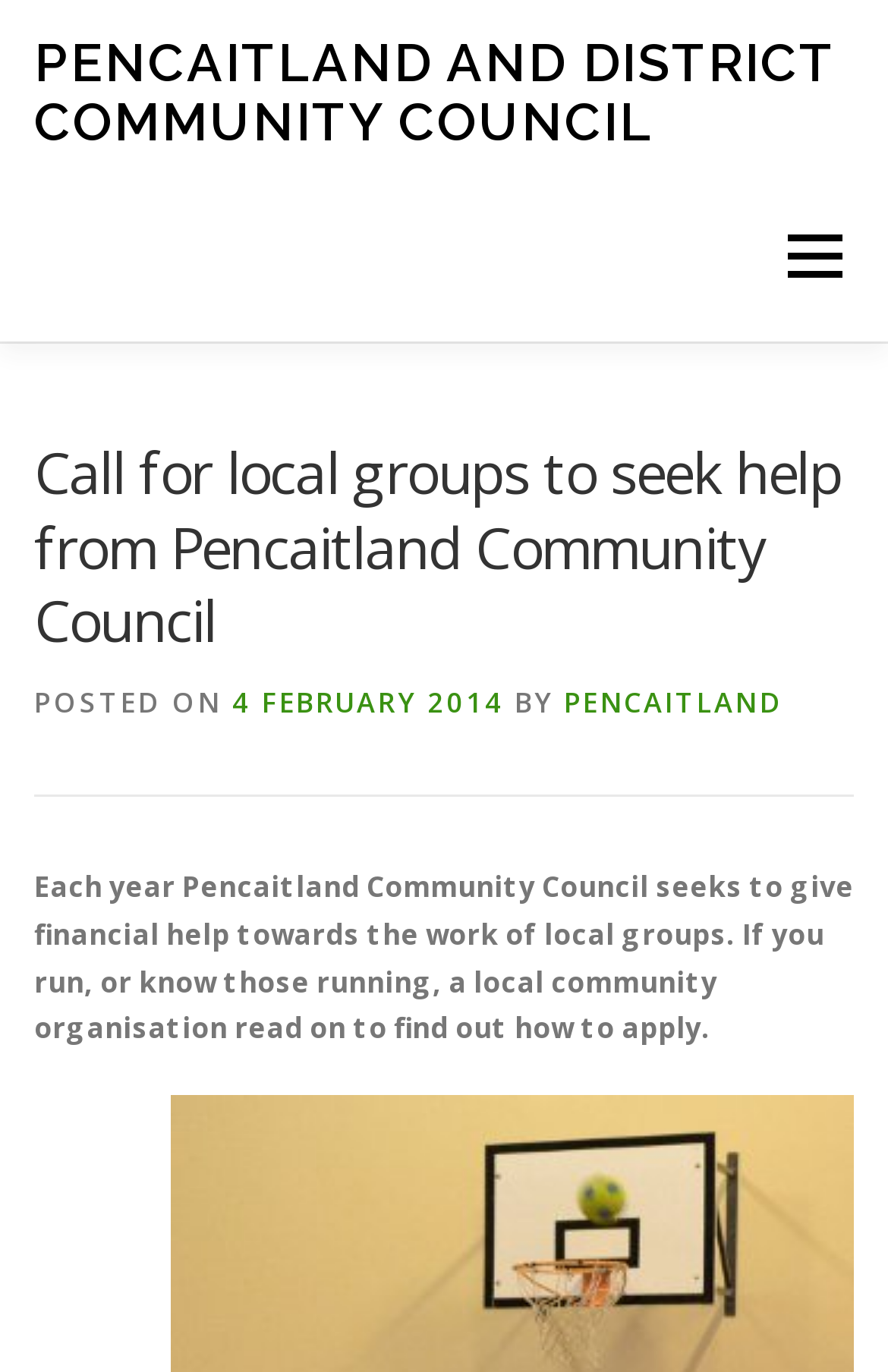Please determine the bounding box coordinates of the area that needs to be clicked to complete this task: 'Click on the 'HOME' link'. The coordinates must be four float numbers between 0 and 1, formatted as [left, top, right, bottom].

[0.038, 0.249, 0.231, 0.373]